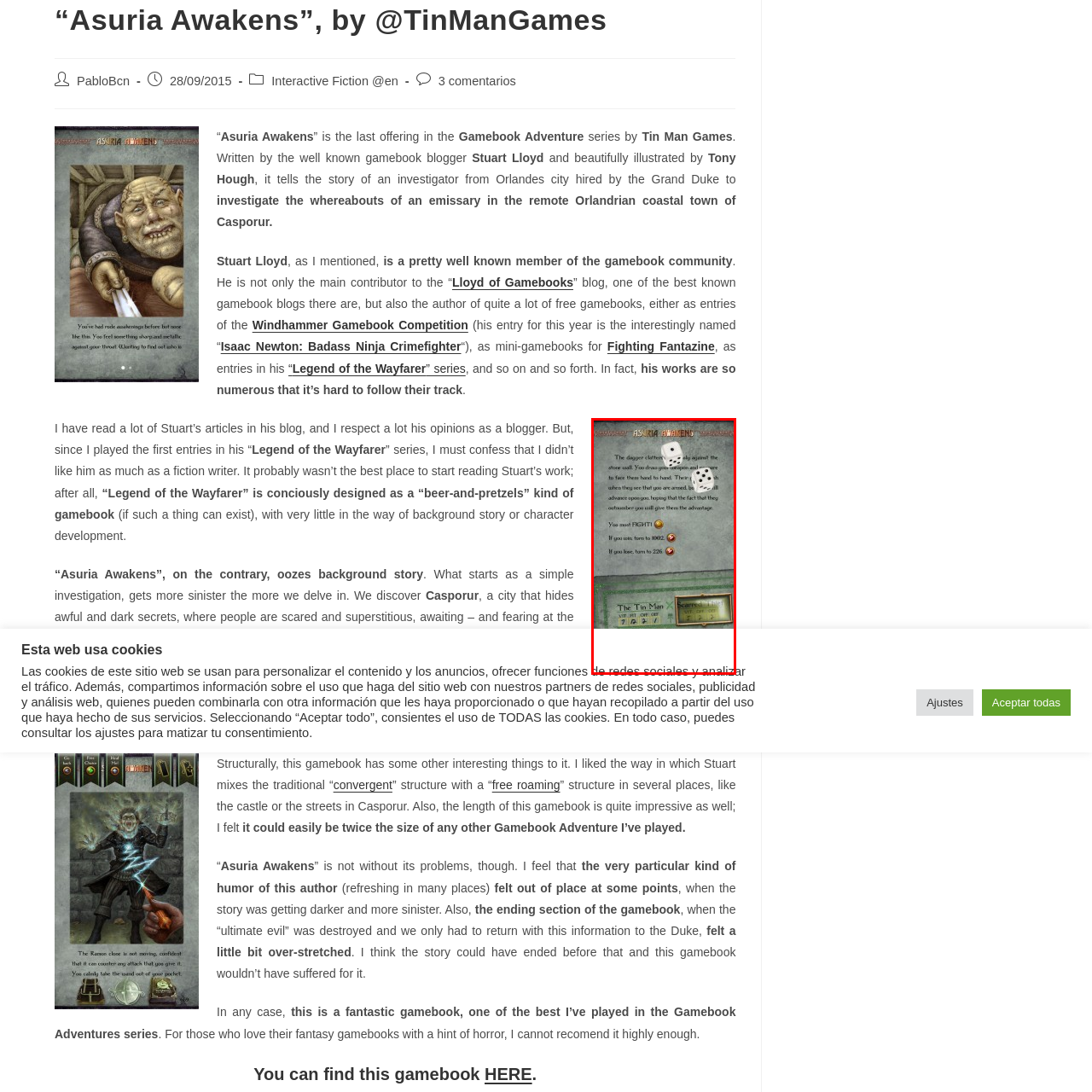Use the image within the highlighted red box to answer the following question with a single word or phrase:
What happens if the player decides to flee?

Turn to page 188